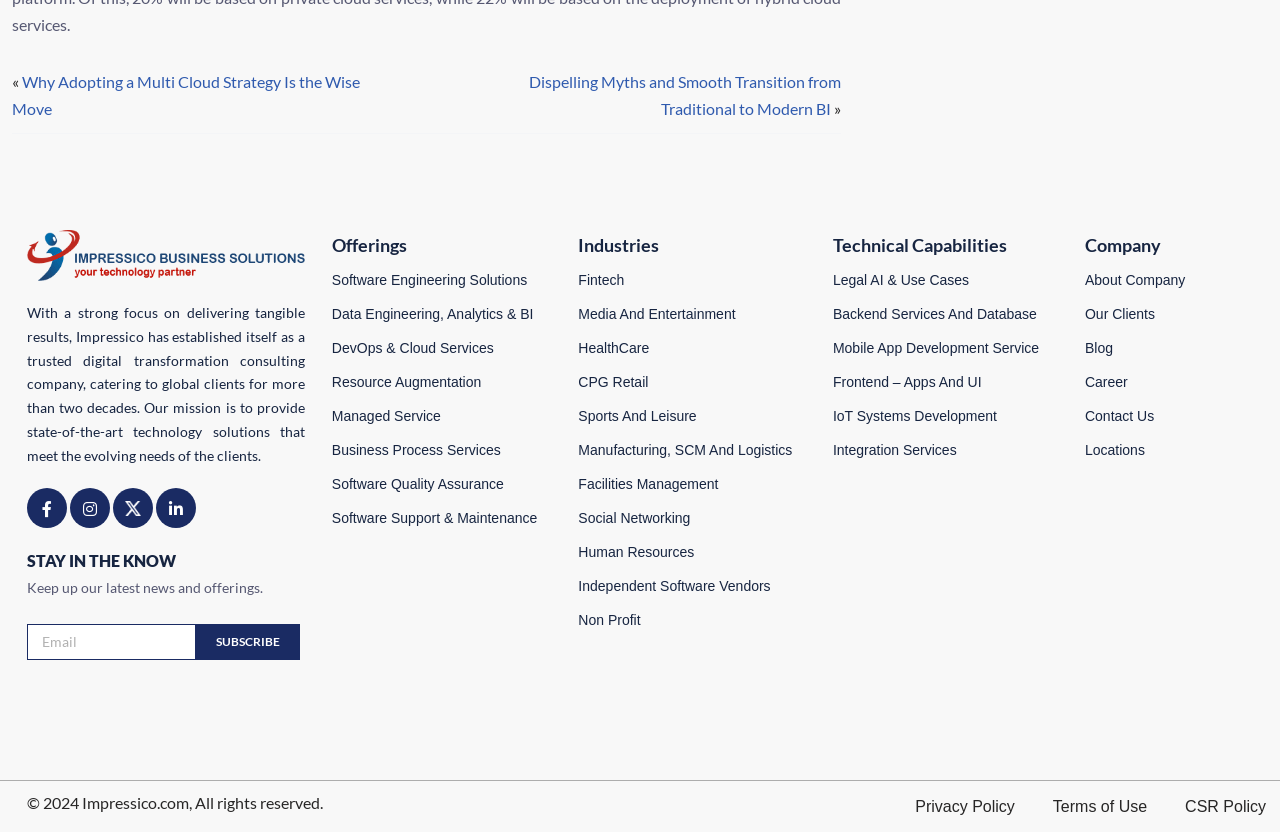Give a one-word or short phrase answer to this question: 
What is the copyright year?

2024